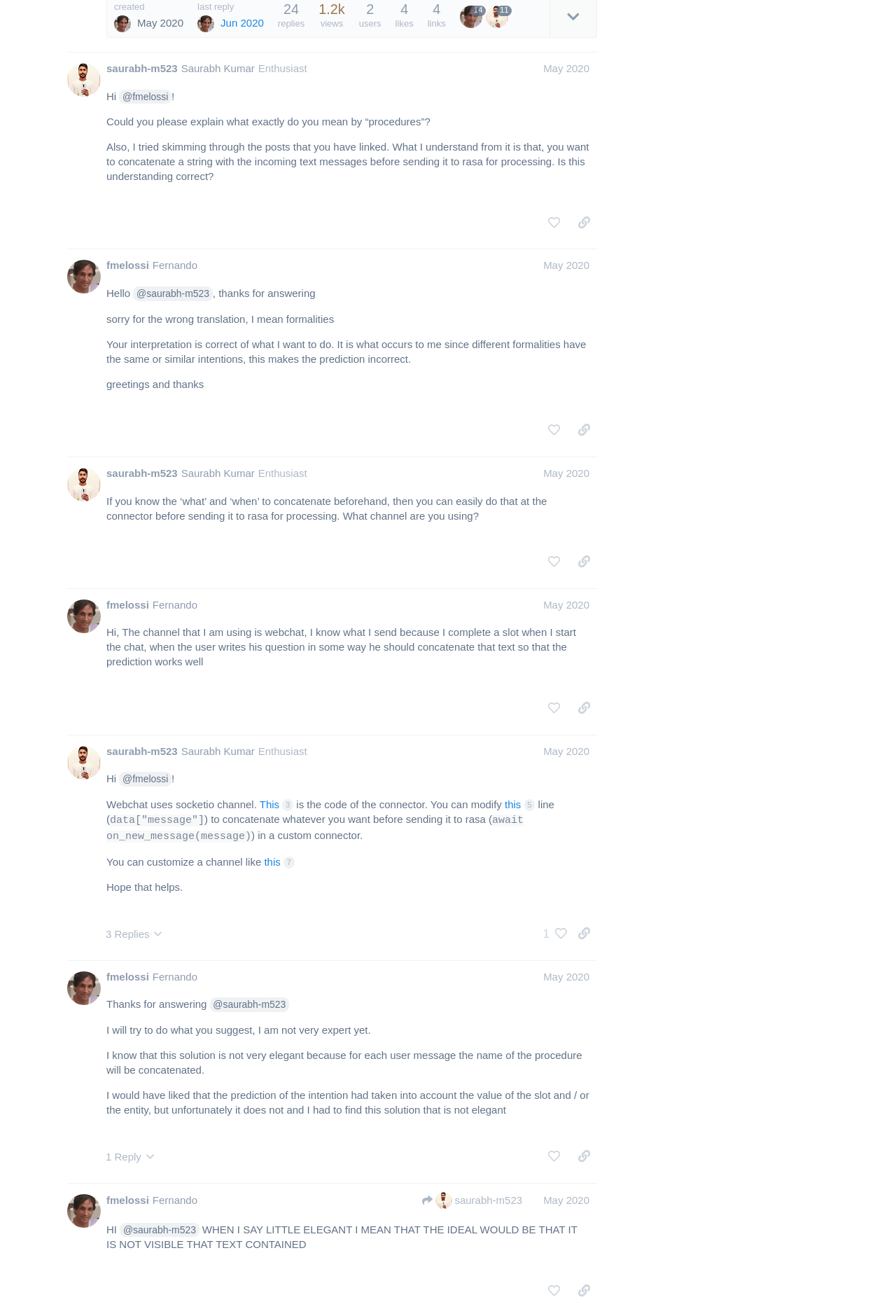Identify the bounding box coordinates of the section to be clicked to complete the task described by the following instruction: "like this post". The coordinates should be four float numbers between 0 and 1, formatted as [left, top, right, bottom].

[0.604, 0.16, 0.633, 0.178]